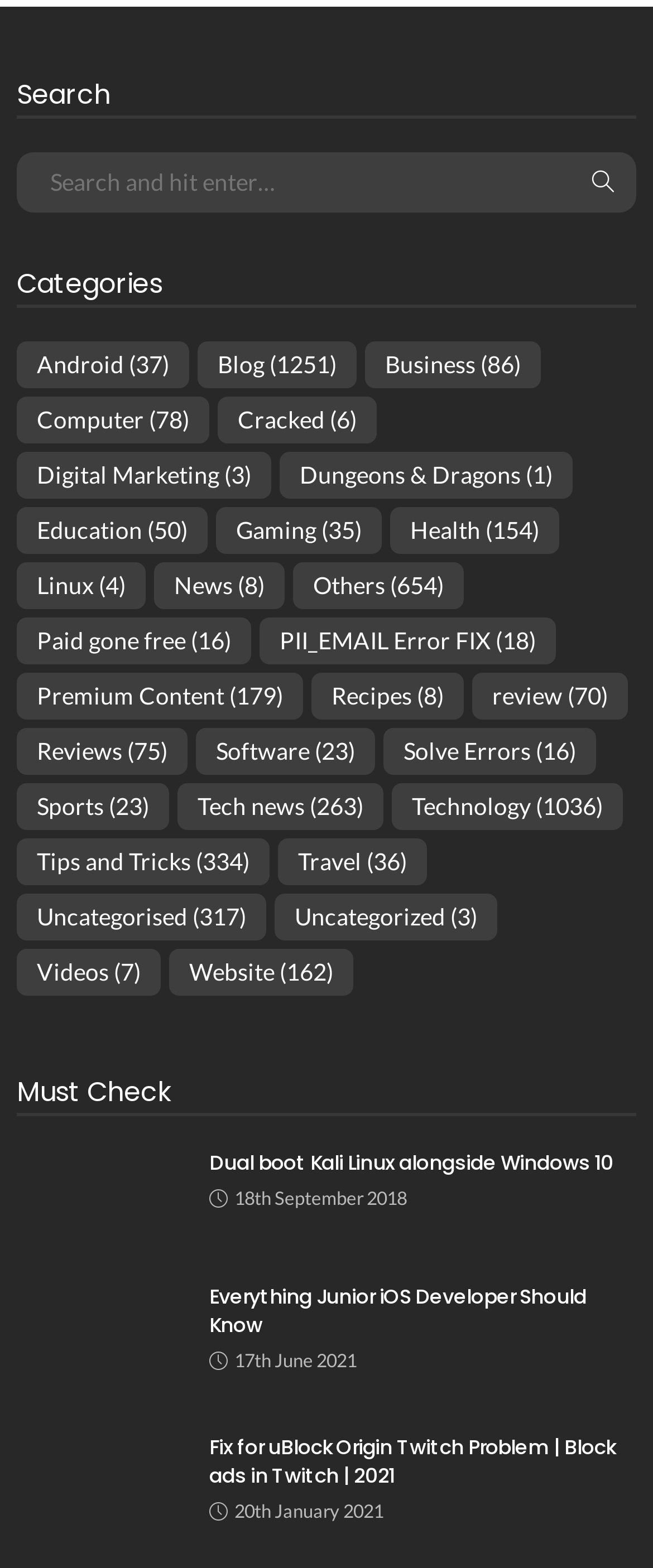Find the bounding box coordinates of the area that needs to be clicked in order to achieve the following instruction: "Click on Android category". The coordinates should be specified as four float numbers between 0 and 1, i.e., [left, top, right, bottom].

[0.026, 0.218, 0.29, 0.248]